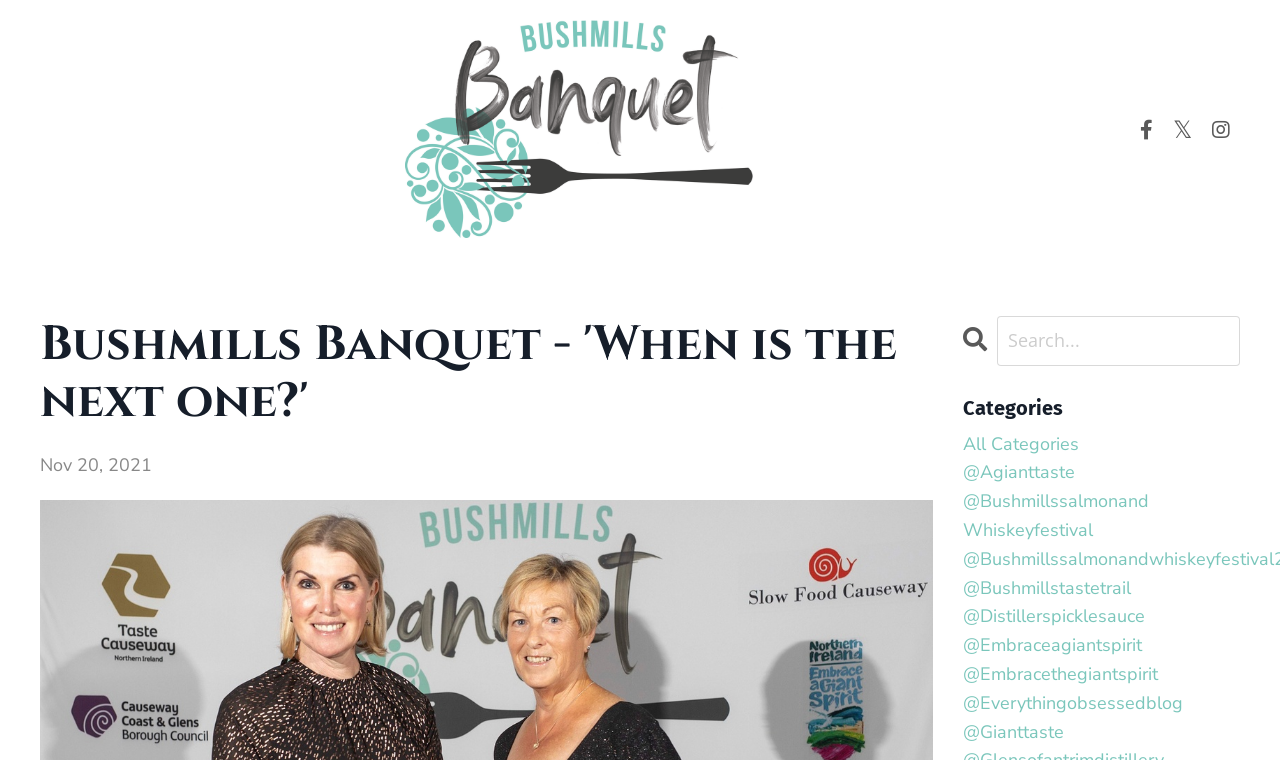Bounding box coordinates must be specified in the format (top-left x, top-left y, bottom-right x, bottom-right y). All values should be floating point numbers between 0 and 1. What are the bounding box coordinates of the UI element described as: @everythingobsessedblog

[0.752, 0.906, 0.969, 0.944]